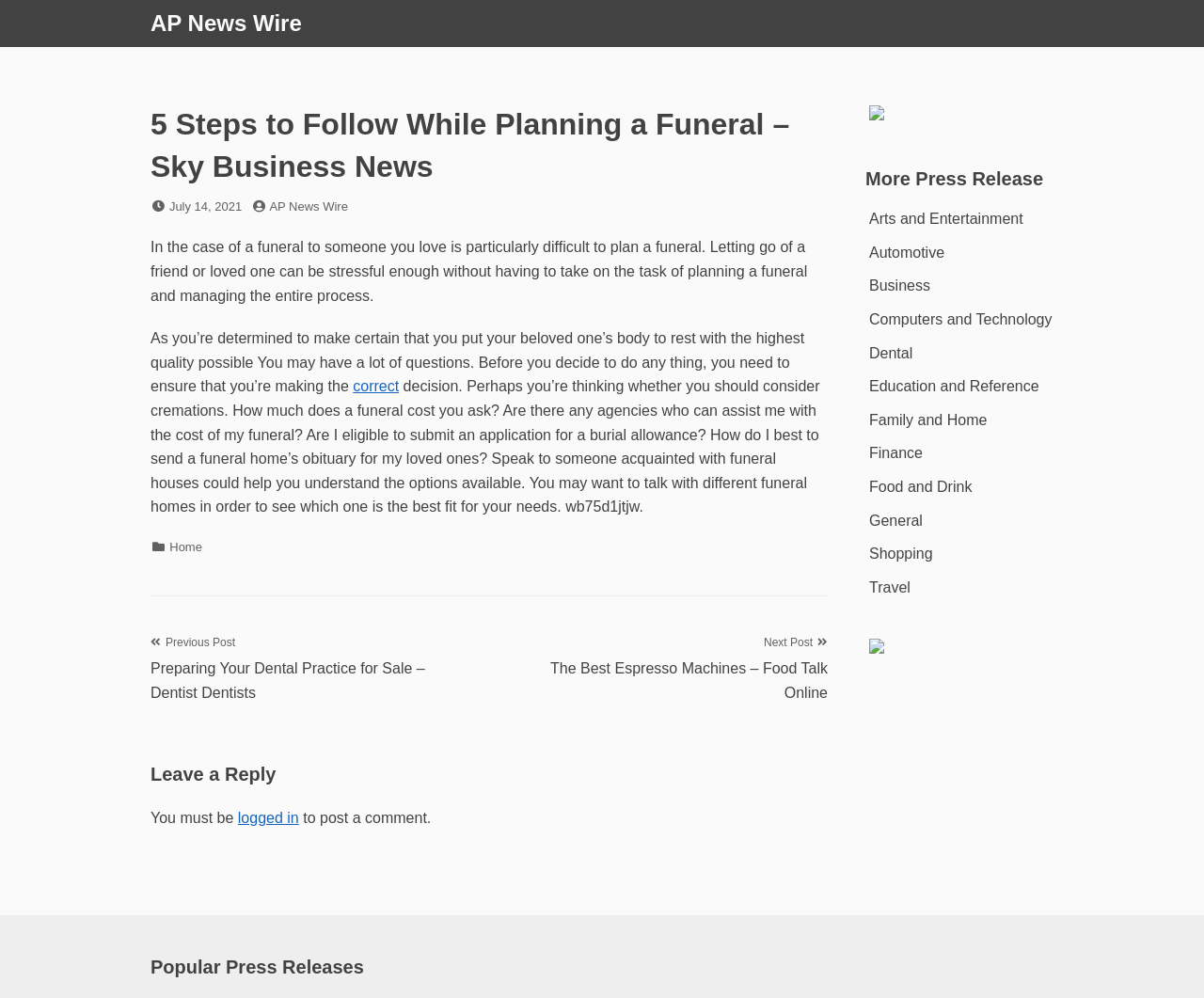Please identify the bounding box coordinates of the clickable area that will allow you to execute the instruction: "Visit the Centre for Wood Science & Technology homepage".

None